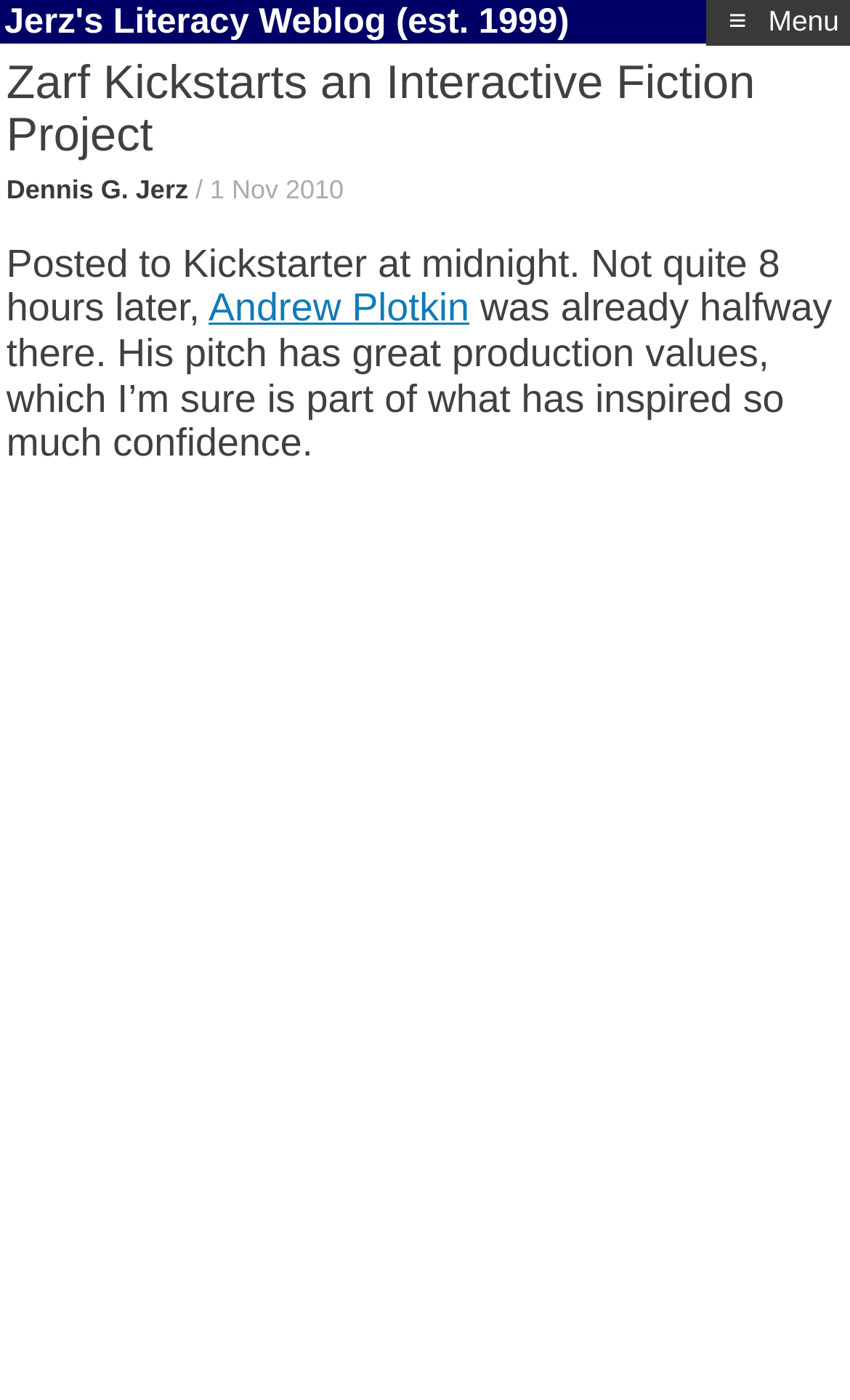Please give a concise answer to this question using a single word or phrase: 
What is the name of the project mentioned in the blog post?

Interactive Fiction Project